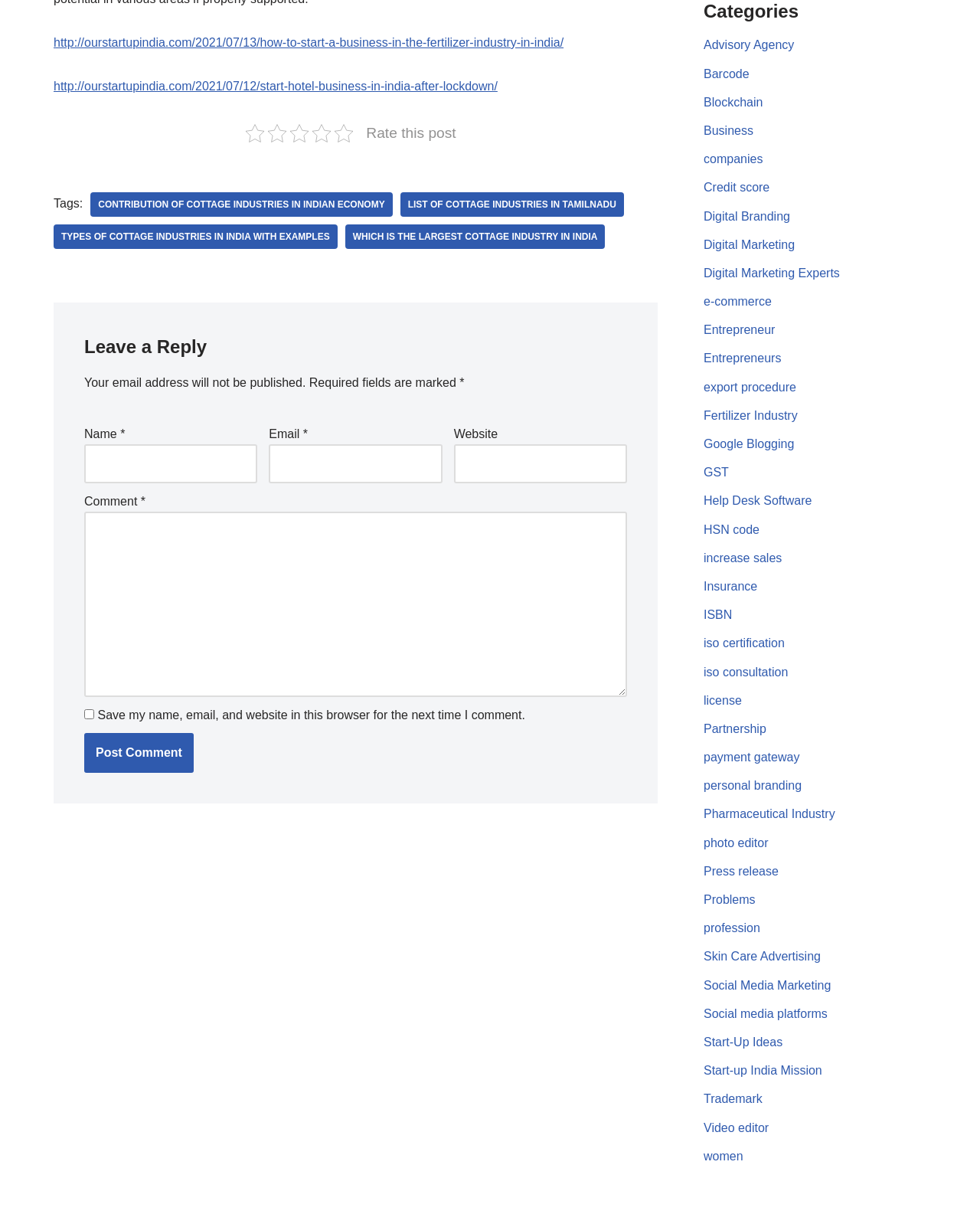Select the bounding box coordinates of the element I need to click to carry out the following instruction: "Leave a reply".

[0.086, 0.274, 0.64, 0.297]